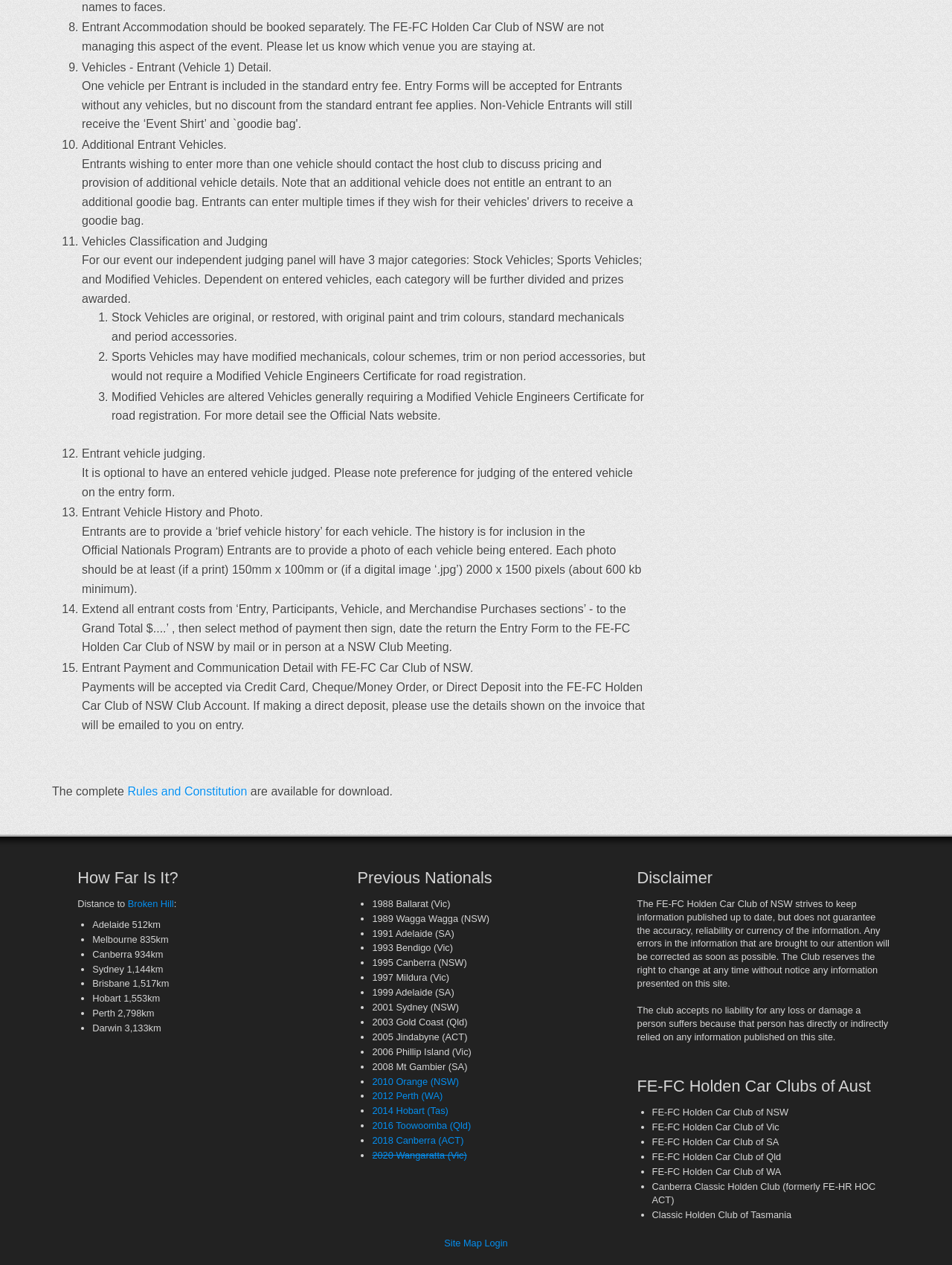Identify the bounding box for the element characterized by the following description: "Login".

[0.509, 0.978, 0.533, 0.987]